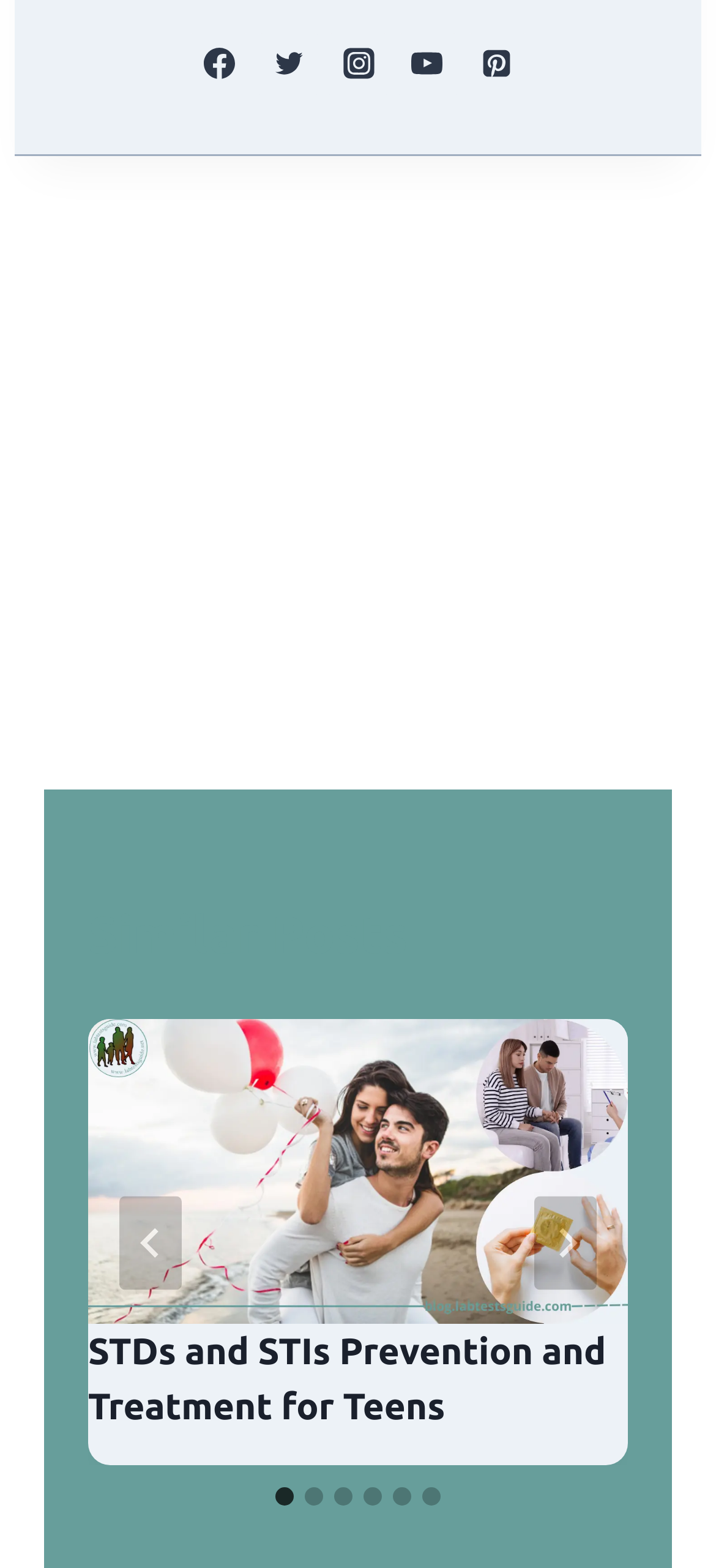How many social media links are there?
Carefully examine the image and provide a detailed answer to the question.

I counted the number of social media links at the top of the webpage, which are Facebook, Twitter, Instagram, YouTube, and Pinterest.